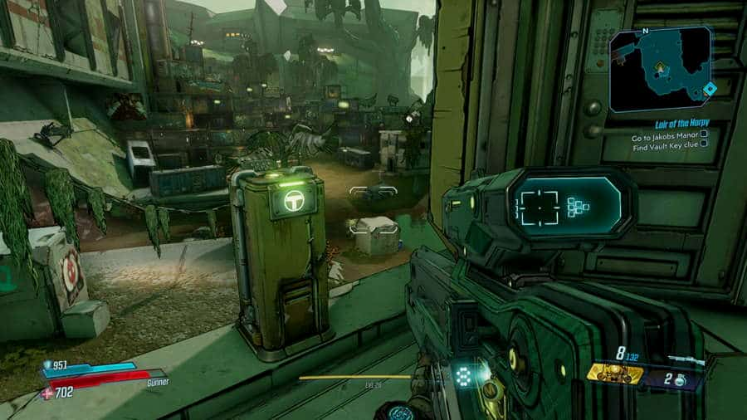What color is the utility box in the foreground?
Based on the screenshot, respond with a single word or phrase.

Green